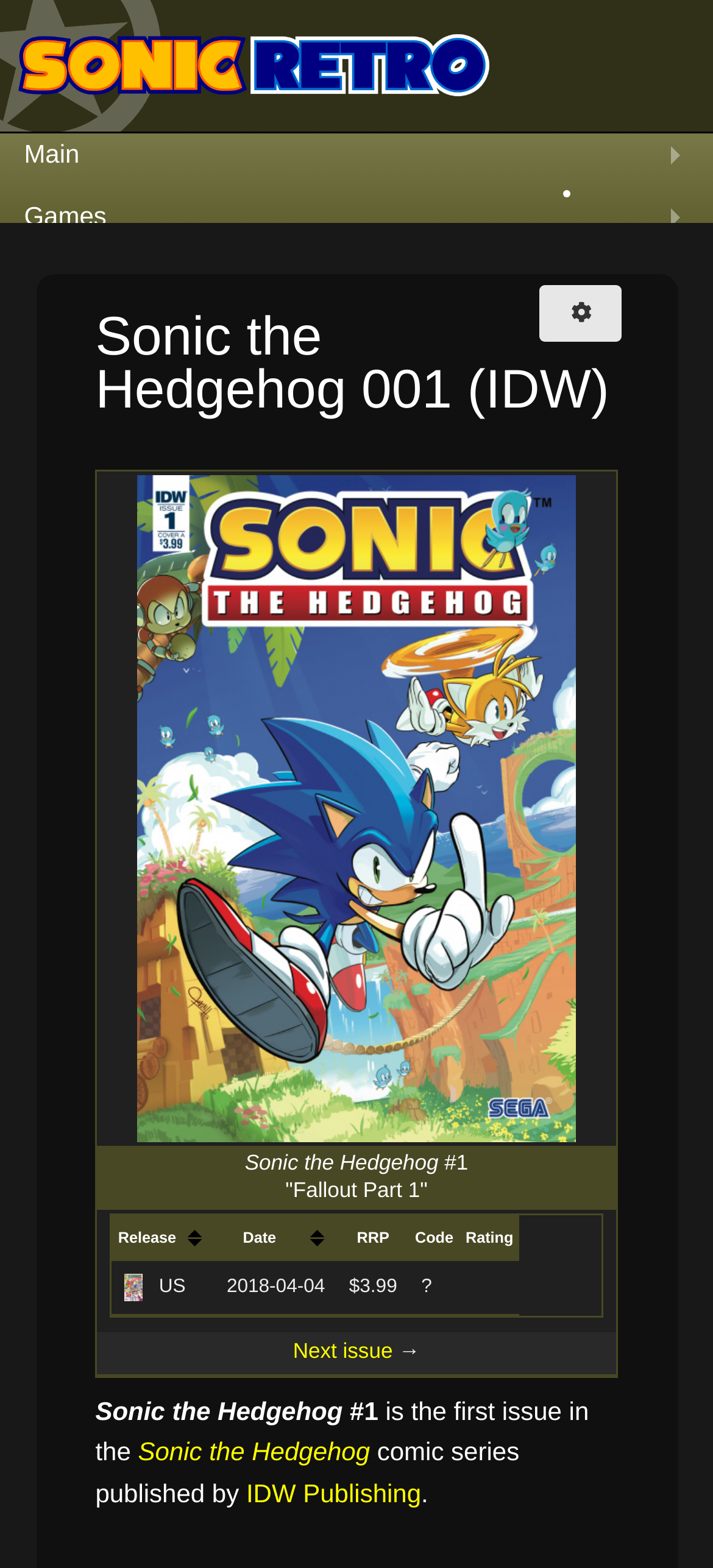What is the release date of the comic?
Refer to the image and provide a one-word or short phrase answer.

2018-04-04